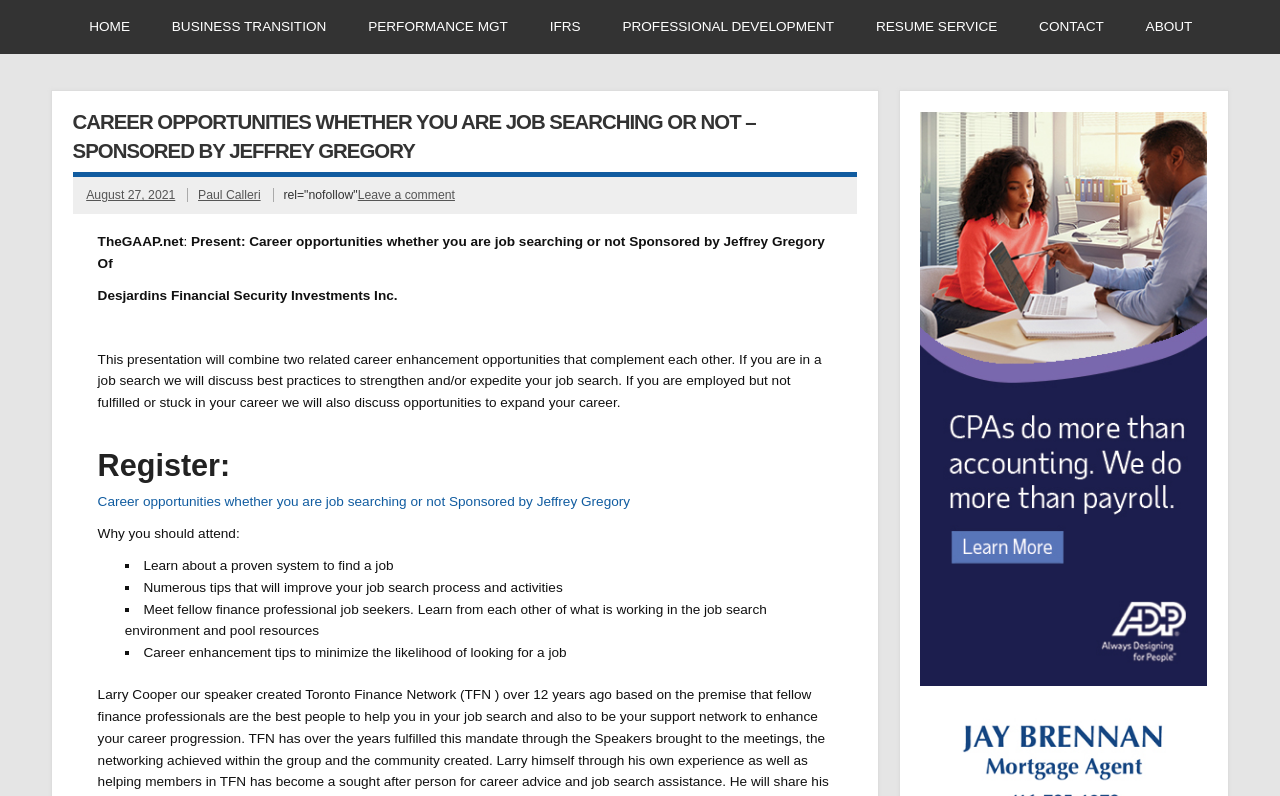Can you find the bounding box coordinates for the element that needs to be clicked to execute this instruction: "Read about professional development"? The coordinates should be given as four float numbers between 0 and 1, i.e., [left, top, right, bottom].

[0.47, 0.0, 0.668, 0.068]